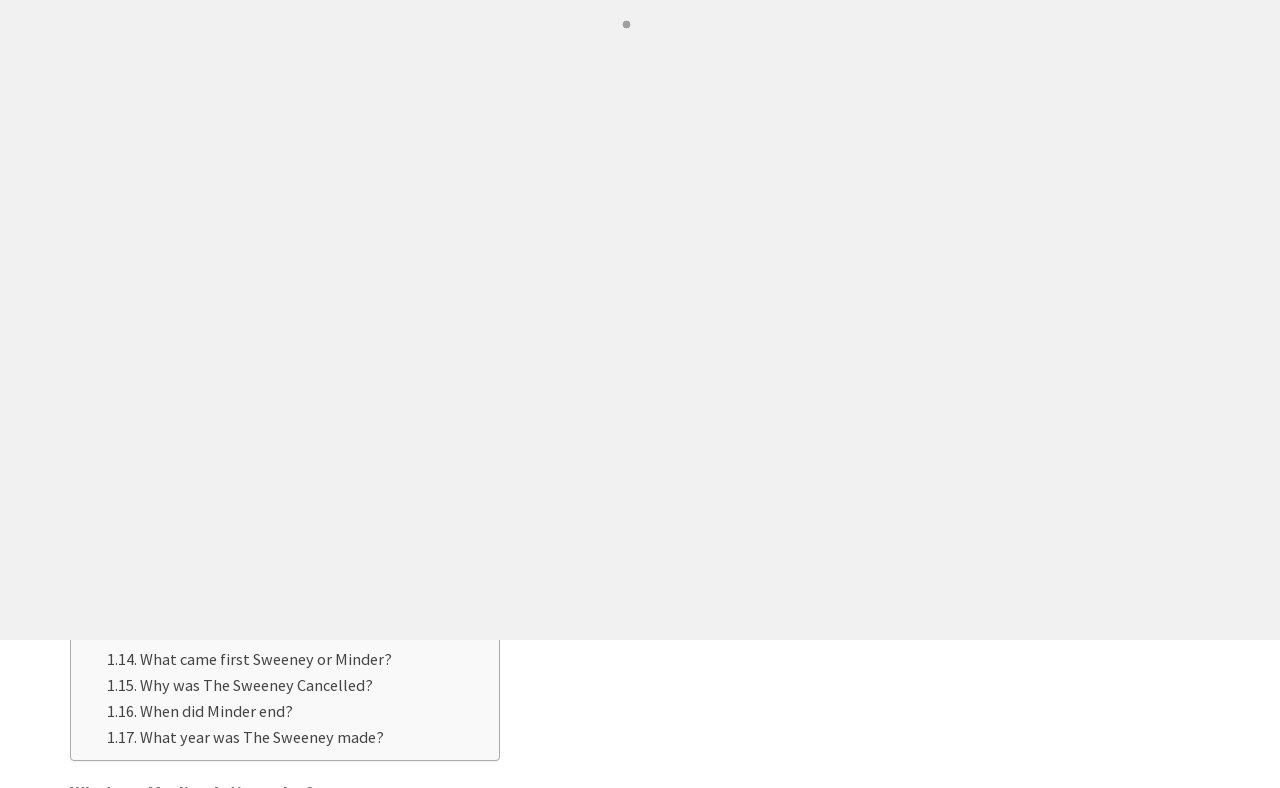Determine the bounding box coordinates in the format (top-left x, top-left y, bottom-right x, bottom-right y). Ensure all values are floating point numbers between 0 and 1. Identify the bounding box of the UI element described by: Who owns minder?

[0.103, 0.626, 0.206, 0.651]